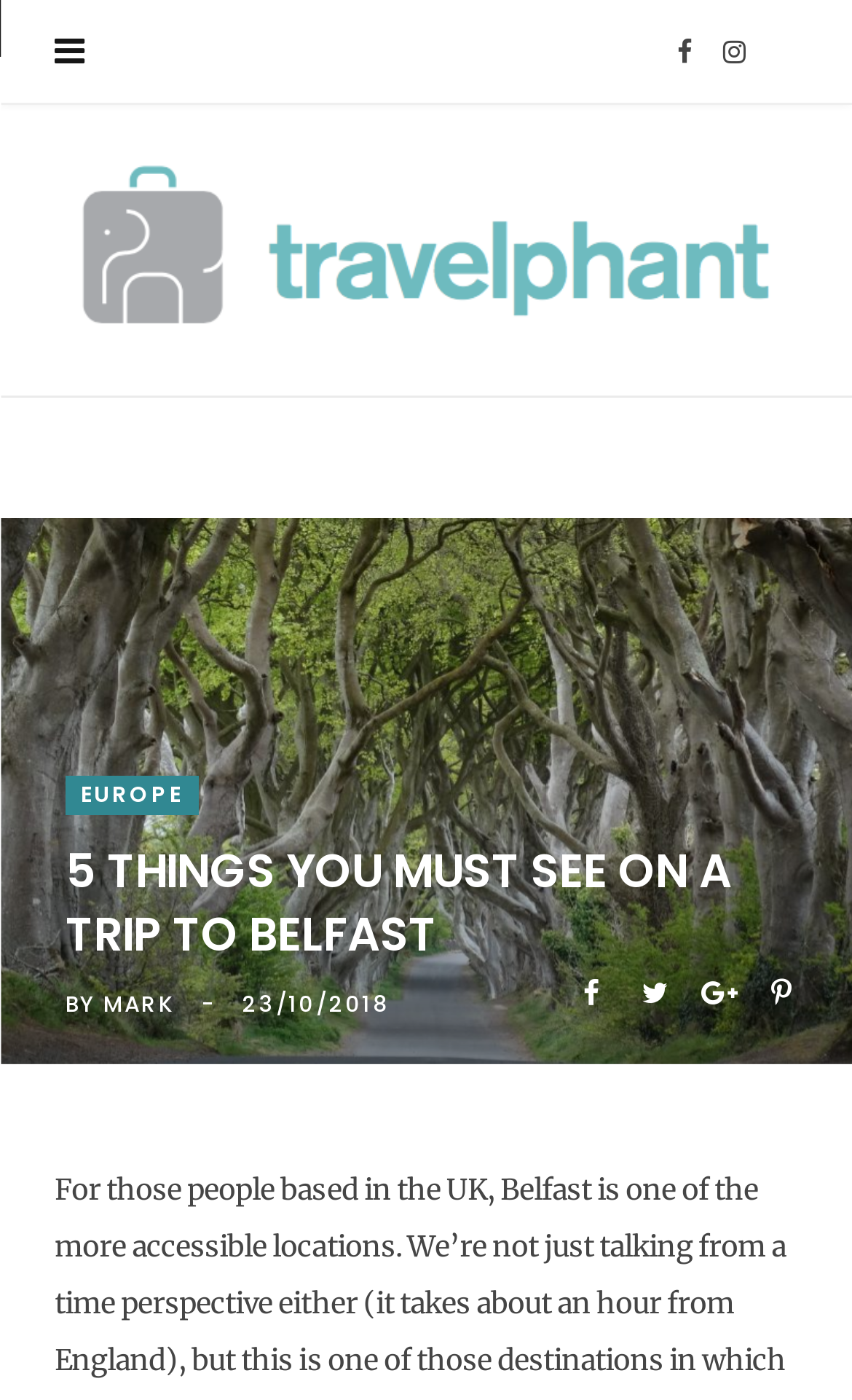Determine the bounding box for the UI element described here: "aria-label="aquaplumblogo" title="aquaplumblogo"".

None